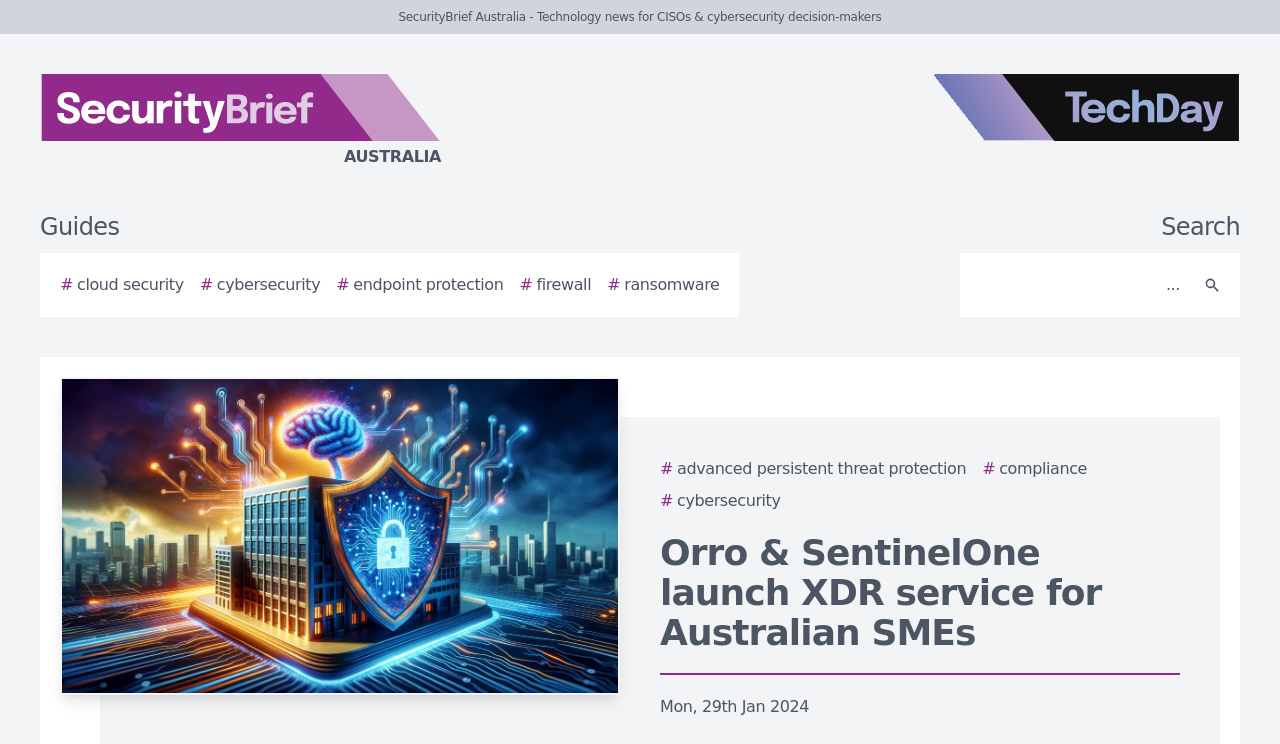Can you find the bounding box coordinates for the element to click on to achieve the instruction: "Search for something"?

[0.756, 0.351, 0.931, 0.415]